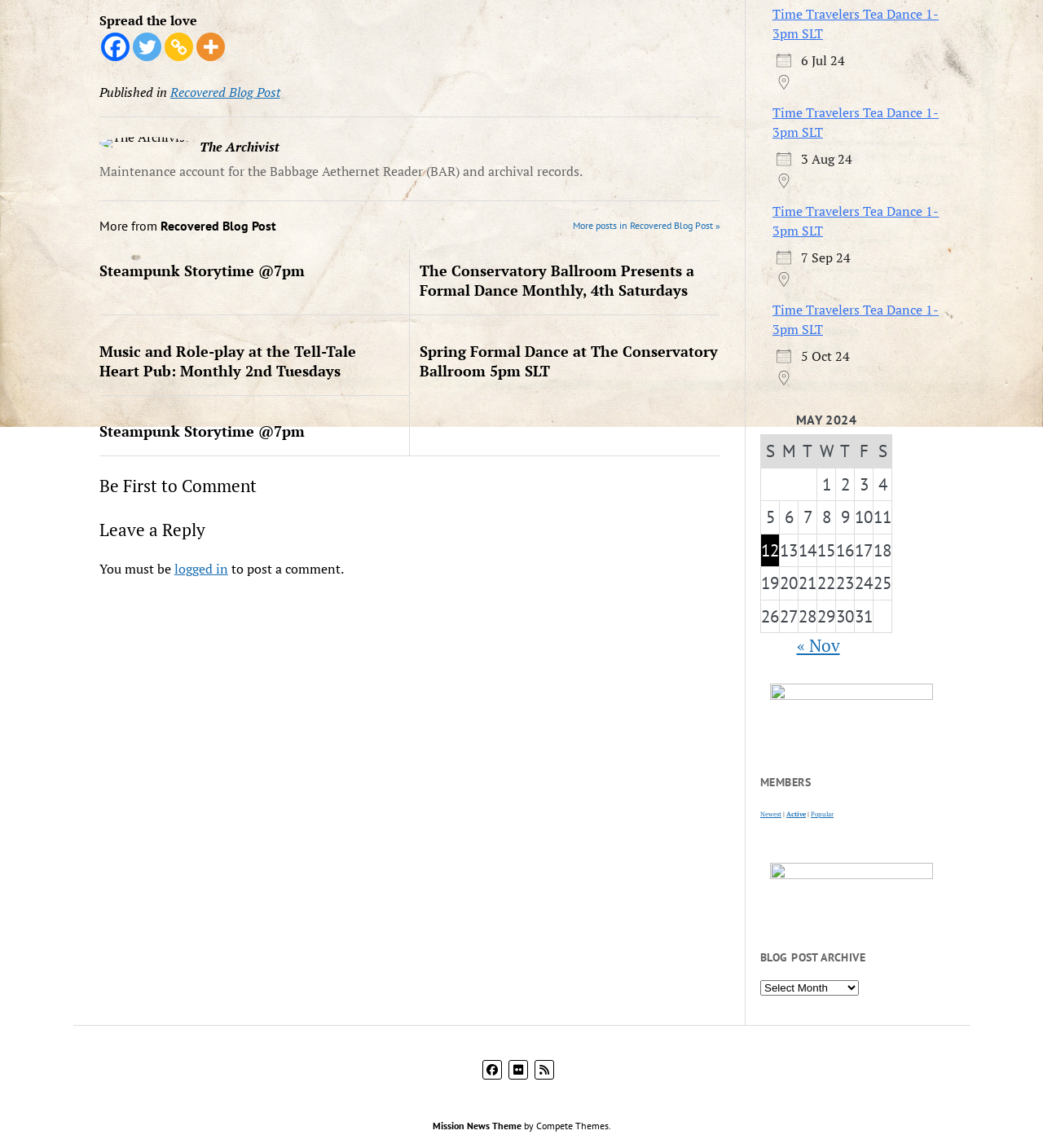Please specify the bounding box coordinates of the clickable section necessary to execute the following command: "Read the article 'Cyber Awareness: Putting Training Into Action'".

None